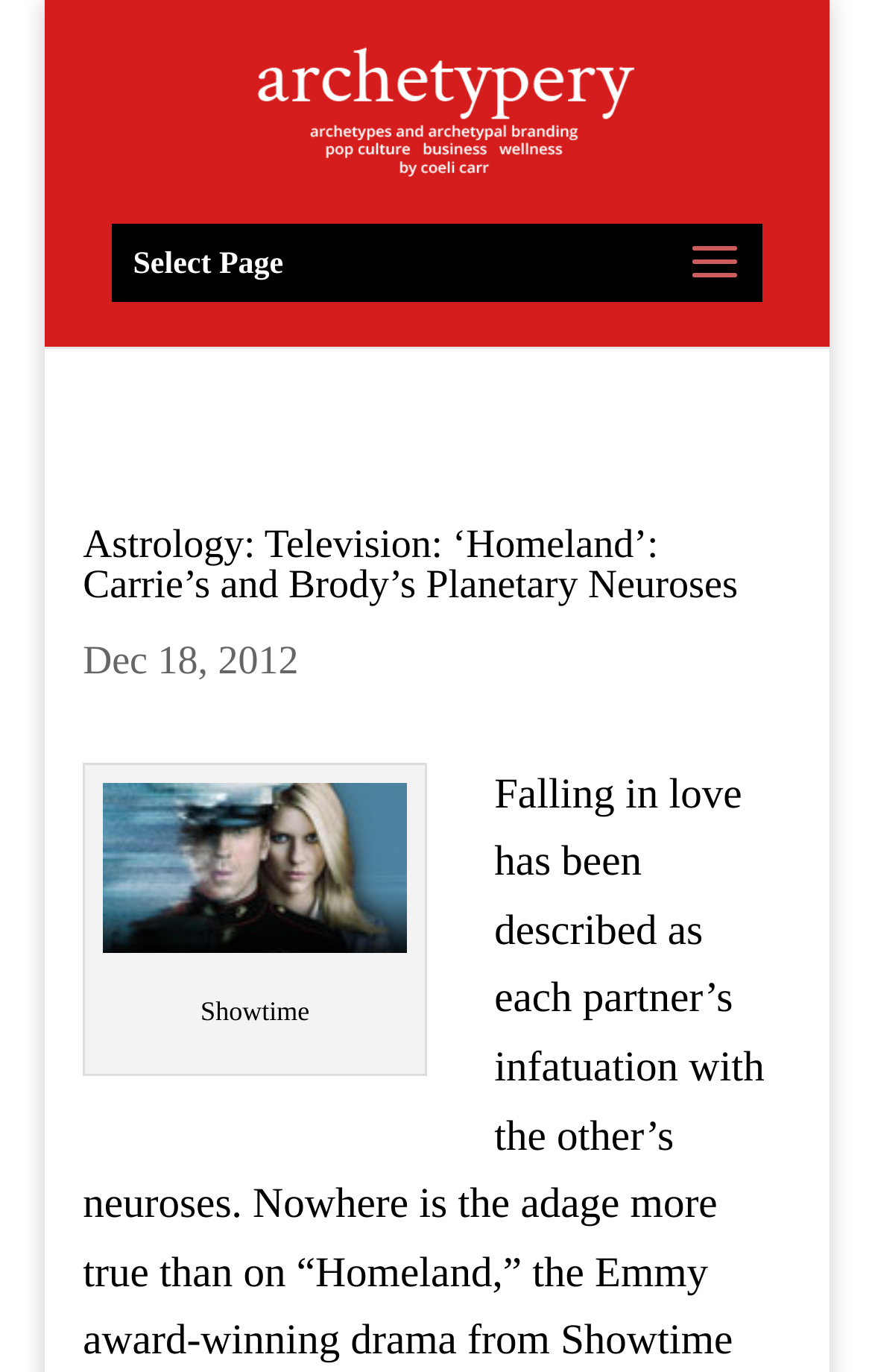What is the date of the article?
Examine the webpage screenshot and provide an in-depth answer to the question.

I found the date of the article by looking at the static text element that says 'Dec 18, 2012' which is located below the main heading.